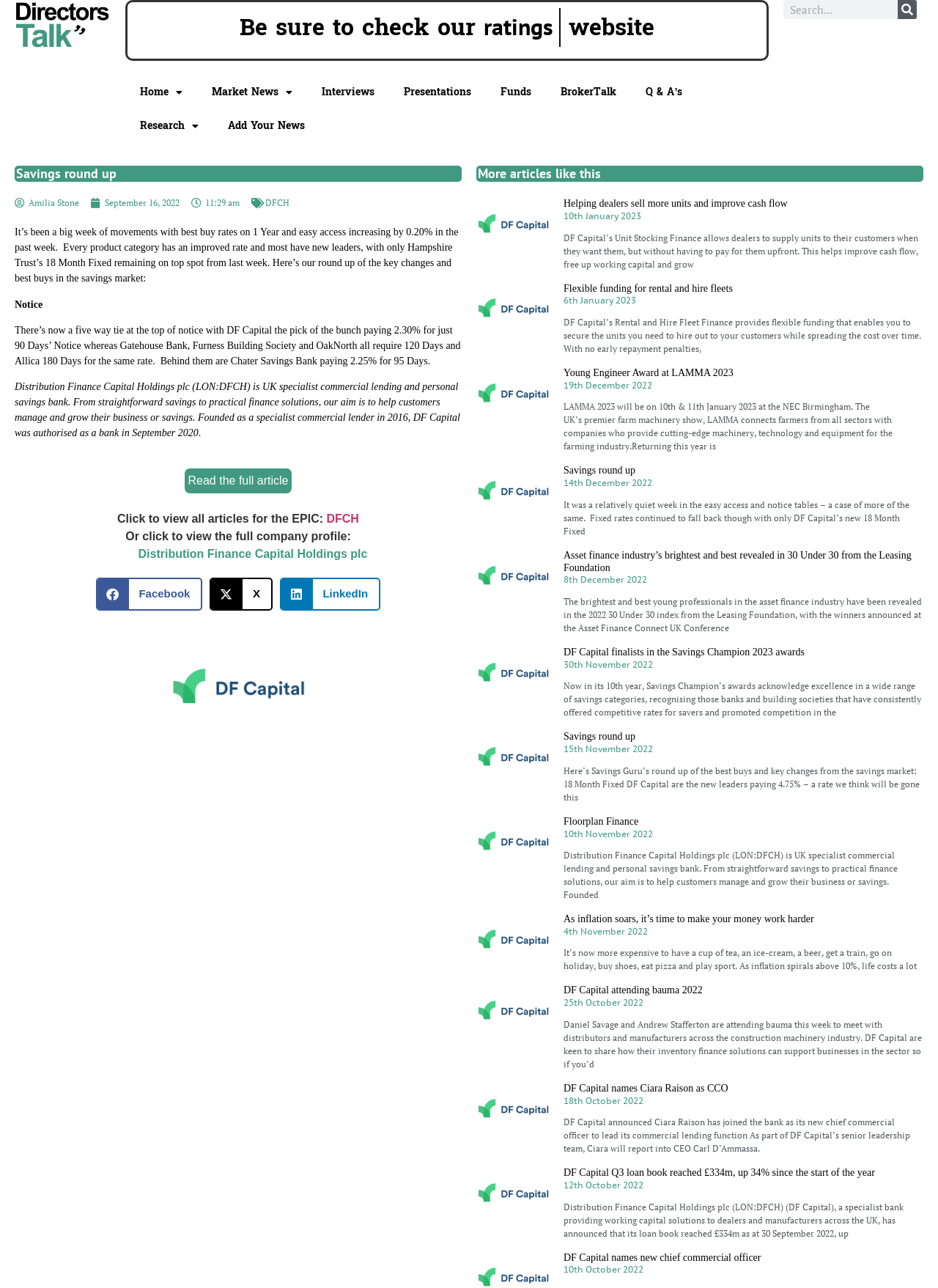How many articles are listed under 'More articles like this'?
Please describe in detail the information shown in the image to answer the question.

I determined the answer by looking at the section 'More articles like this' and counting the number of articles listed, which is 5.